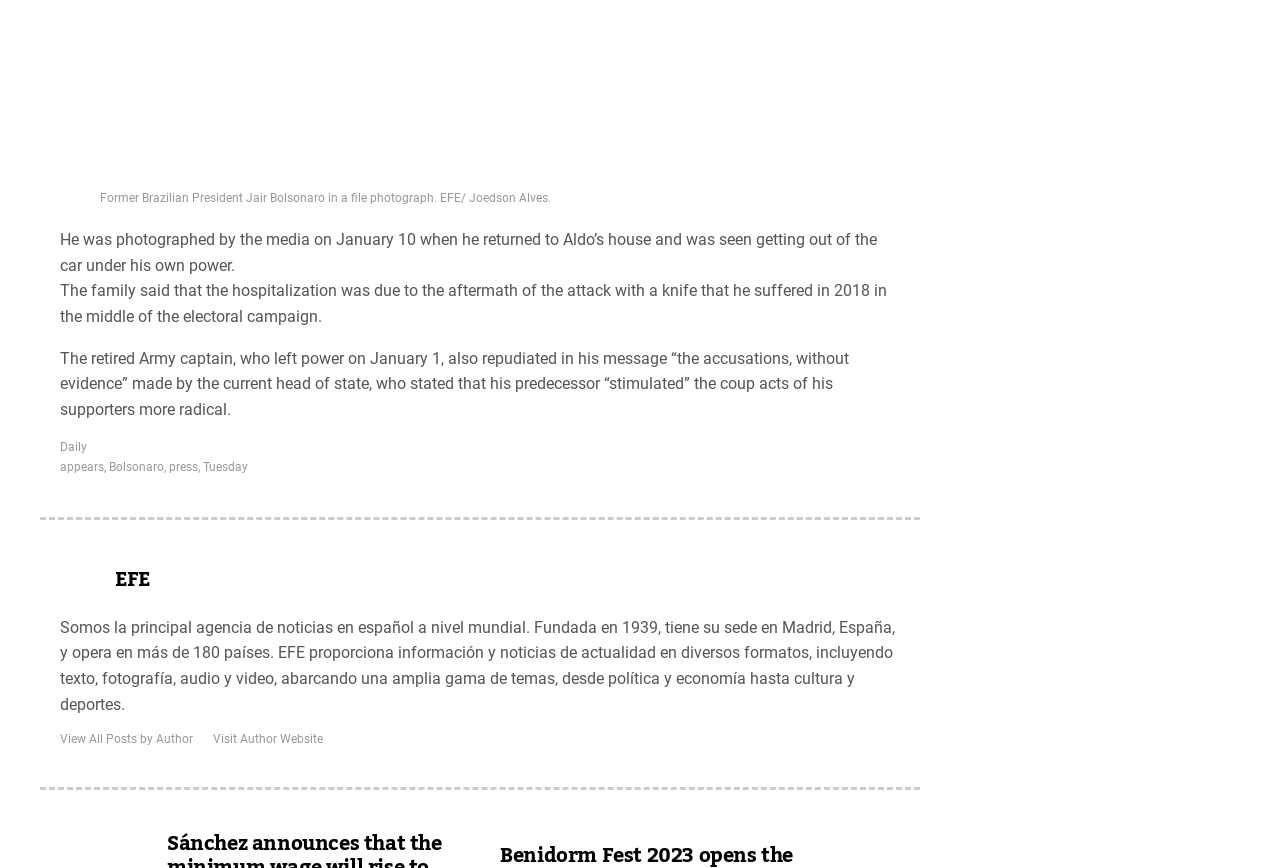Please identify the coordinates of the bounding box for the clickable region that will accomplish this instruction: "Read the press news on Tuesday".

[0.159, 0.529, 0.194, 0.546]